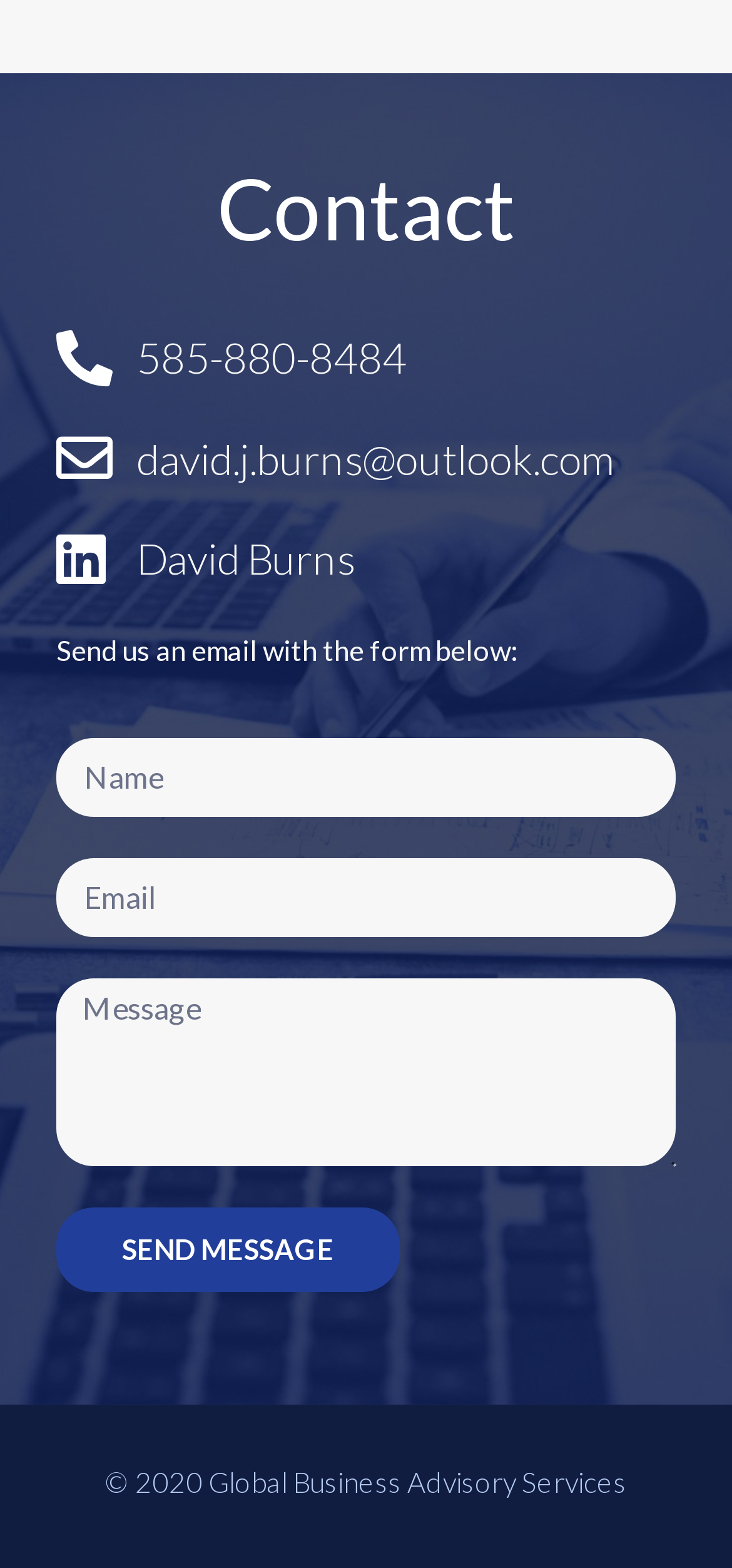What is the button text to submit the contact form?
Answer the question with a thorough and detailed explanation.

The button text to submit the contact form can be found at the bottom of the form, which is 'SEND MESSAGE'.